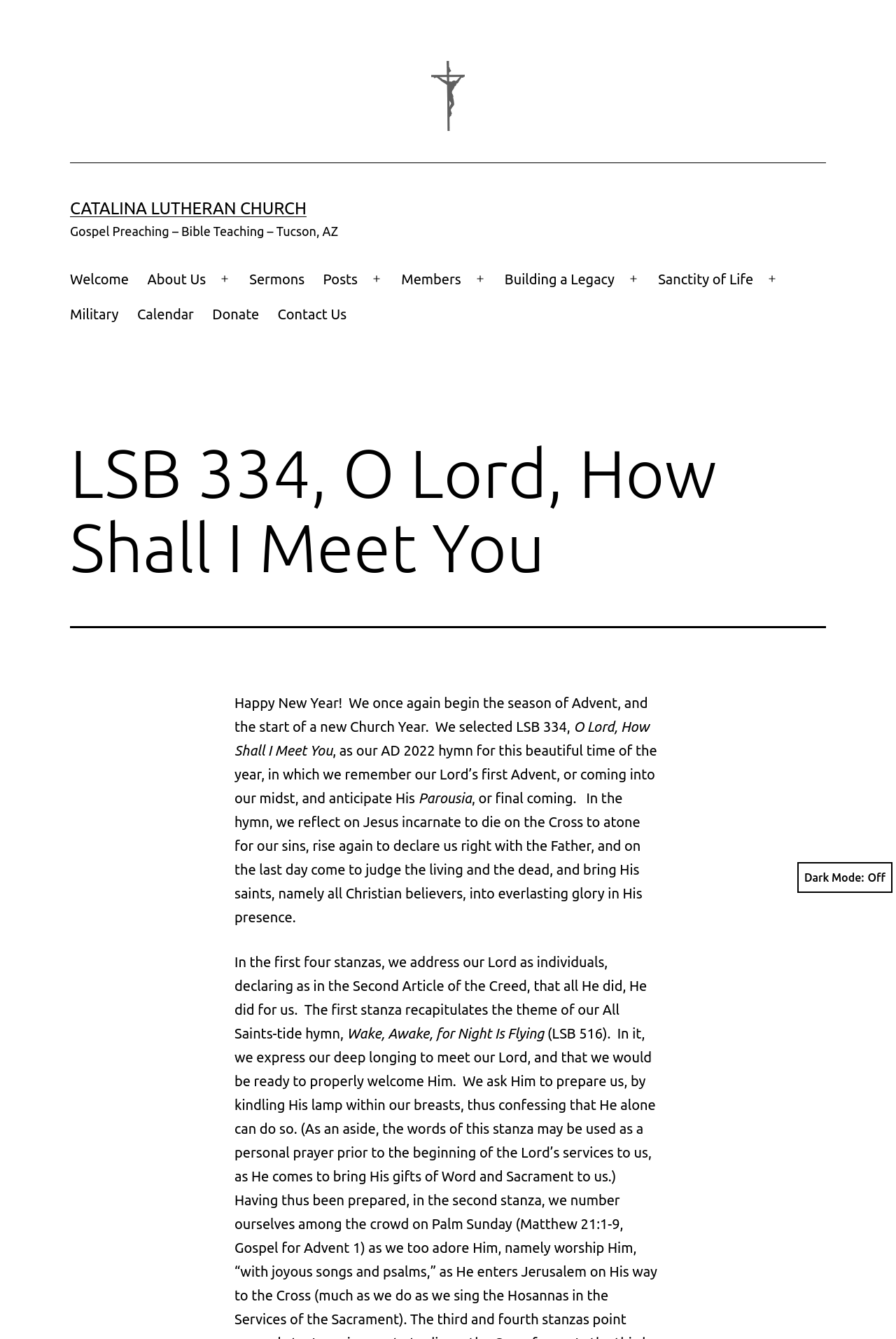What is the name of the hymn mentioned on the webpage?
Based on the image, respond with a single word or phrase.

LSB 334